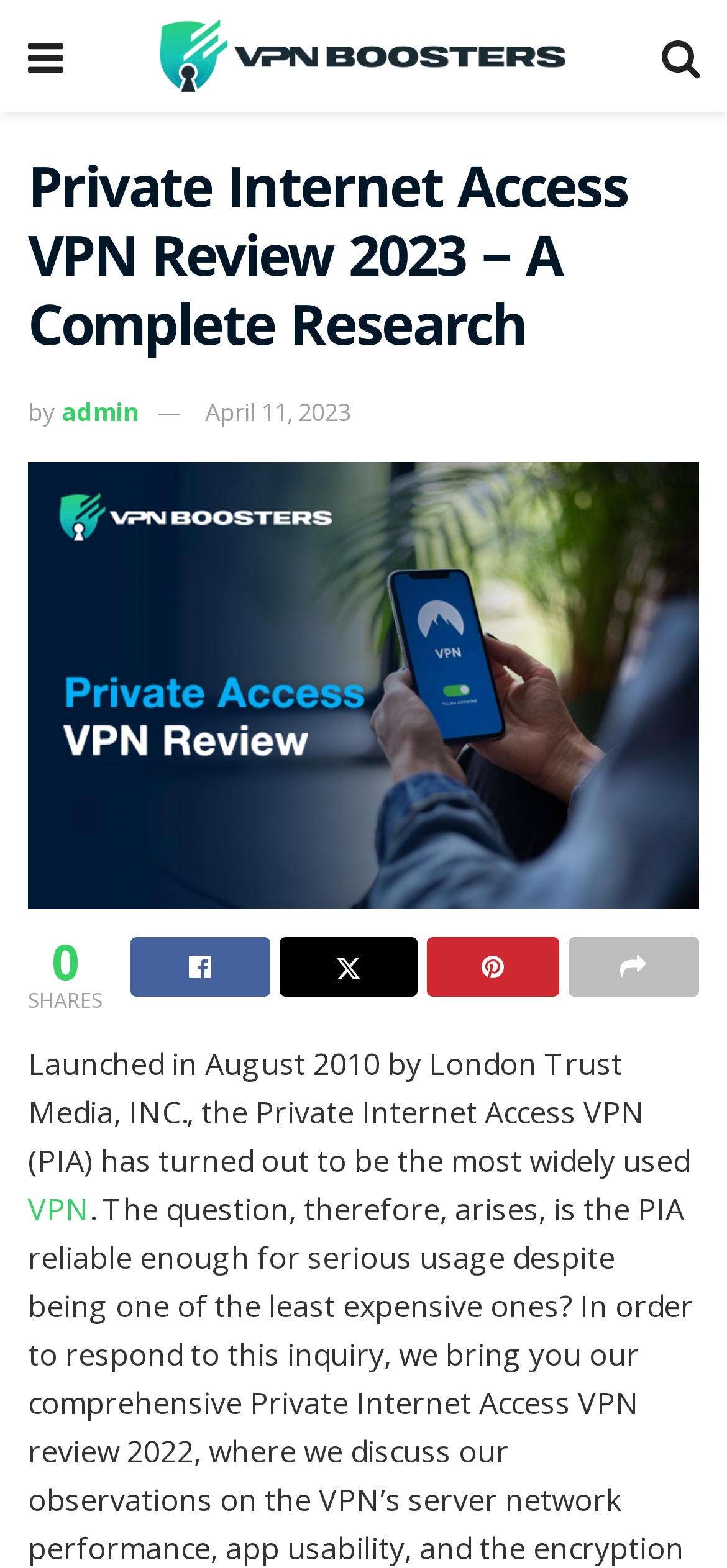For the following element description, predict the bounding box coordinates in the format (top-left x, top-left y, bottom-right x, bottom-right y). All values should be floating point numbers between 0 and 1. Description: Share on Facebook

[0.179, 0.597, 0.371, 0.635]